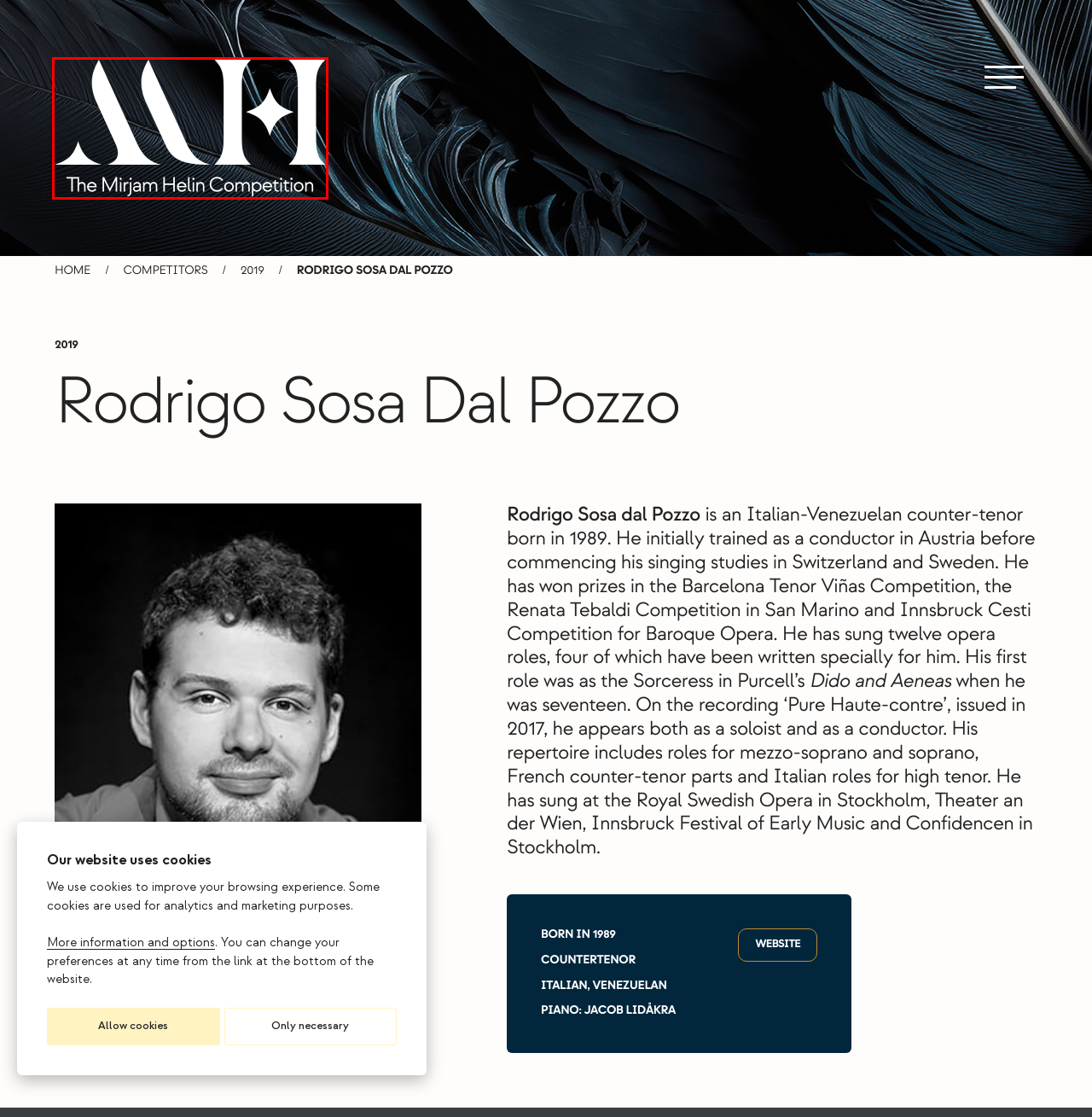Consider the screenshot of a webpage with a red bounding box and select the webpage description that best describes the new page that appears after clicking the element inside the red box. Here are the candidates:
A. Privacy Policy - The Mirjam Helin Competition
B. The Mirjam Helin Competition
C. Mirjam Helin -laulukilpailu
D. About - The Mirjam Helin Competition
E. Competitors Archive - The Mirjam Helin Competition
F. Digitoimisto Dude - Ole uskottava - Mainostoimisto Jyväskylä
G. rodrigososadalpozzo.com
H. Competition 2024 - The Mirjam Helin Competition

B